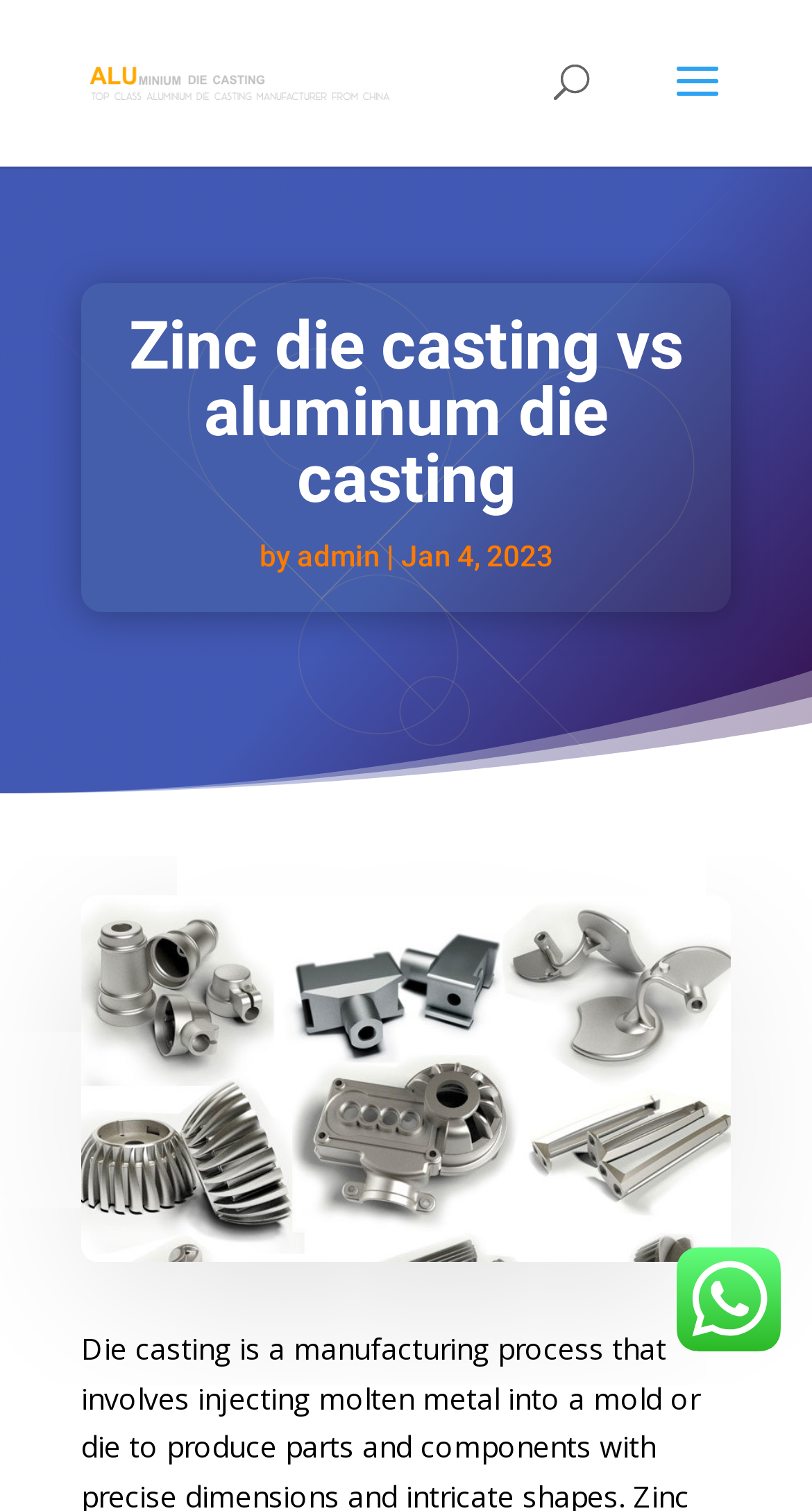Determine the bounding box for the described UI element: "admin".

[0.365, 0.357, 0.468, 0.379]